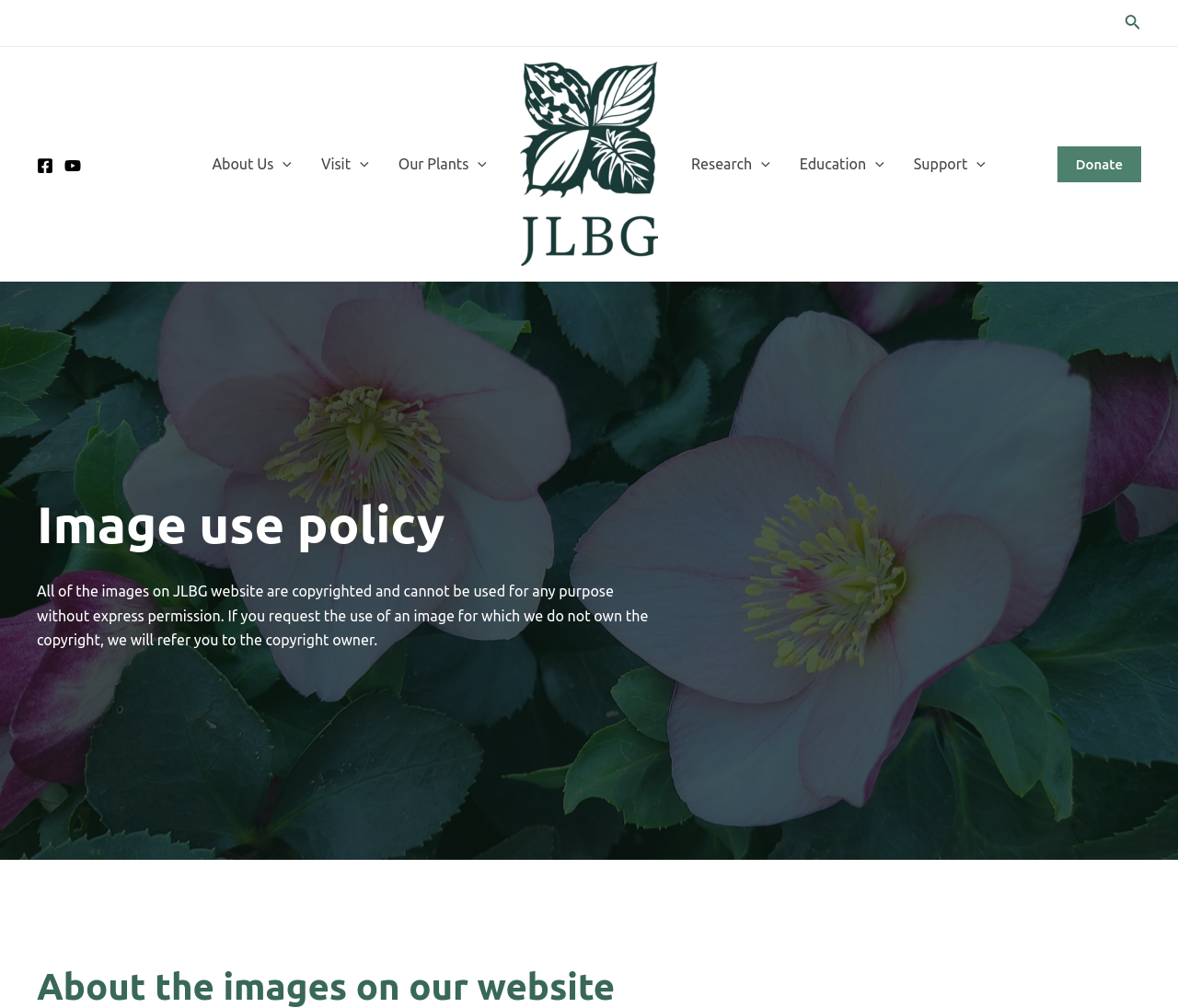Using the given description, provide the bounding box coordinates formatted as (top-left x, top-left y, bottom-right x, bottom-right y), with all values being floating point numbers between 0 and 1. Description: Our Plants

[0.326, 0.126, 0.426, 0.199]